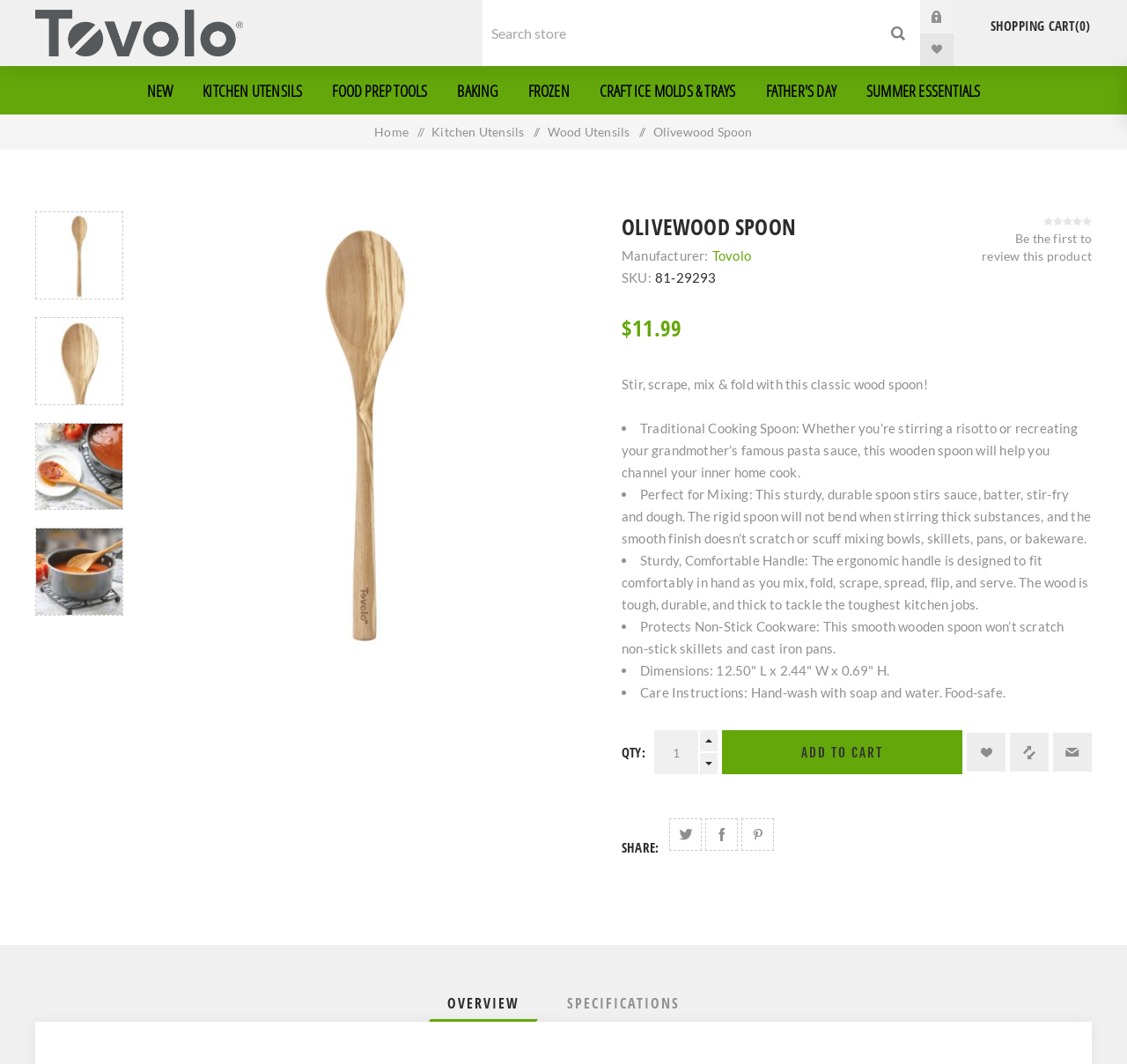What is the purpose of the Olivewood Spoon?
Answer the question with a single word or phrase derived from the image.

Stir, scrape, mix, and fold